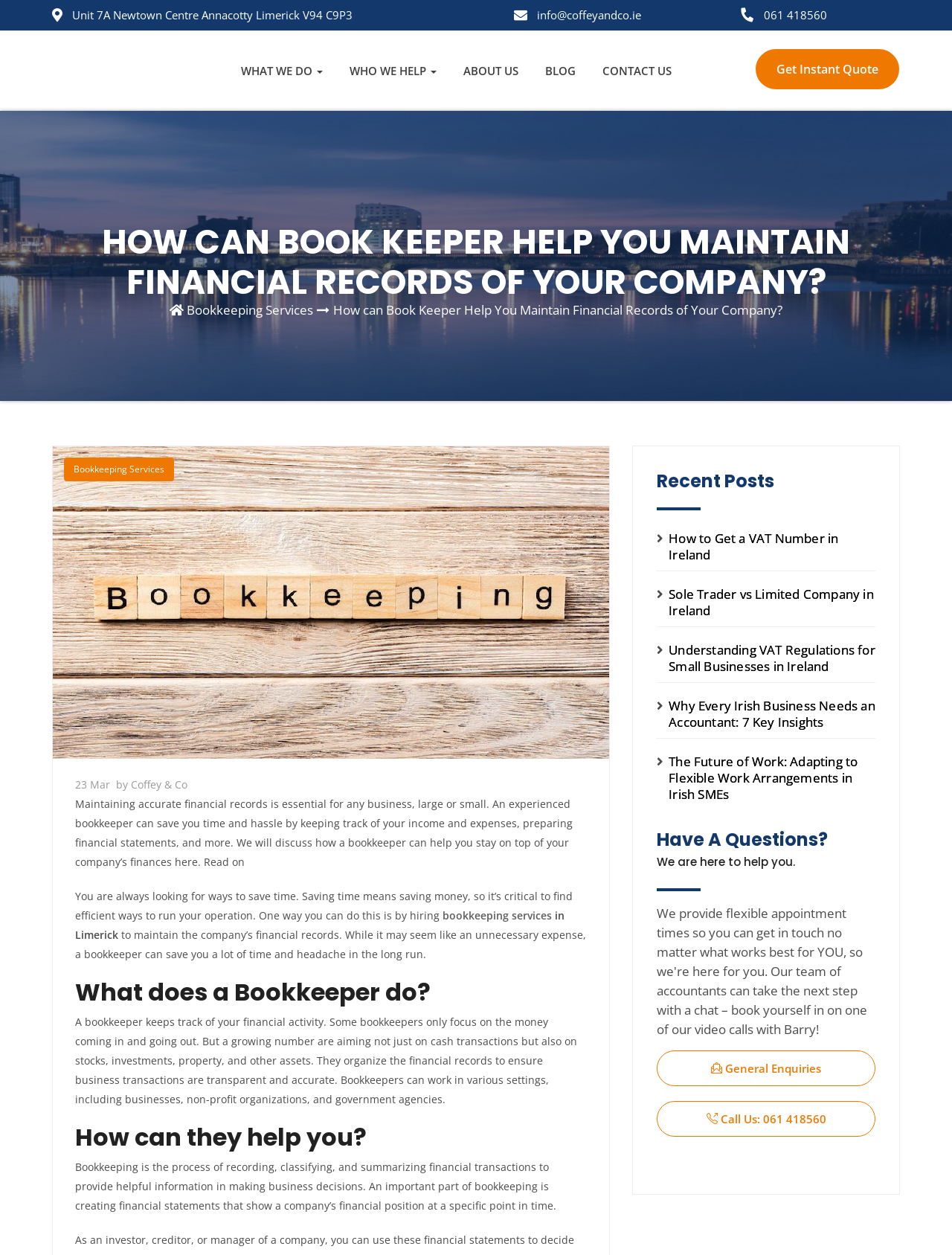Based on the element description Call Us: 061 418560, identify the bounding box coordinates for the UI element. The coordinates should be in the format (top-left x, top-left y, bottom-right x, bottom-right y) and within the 0 to 1 range.

[0.69, 0.877, 0.92, 0.906]